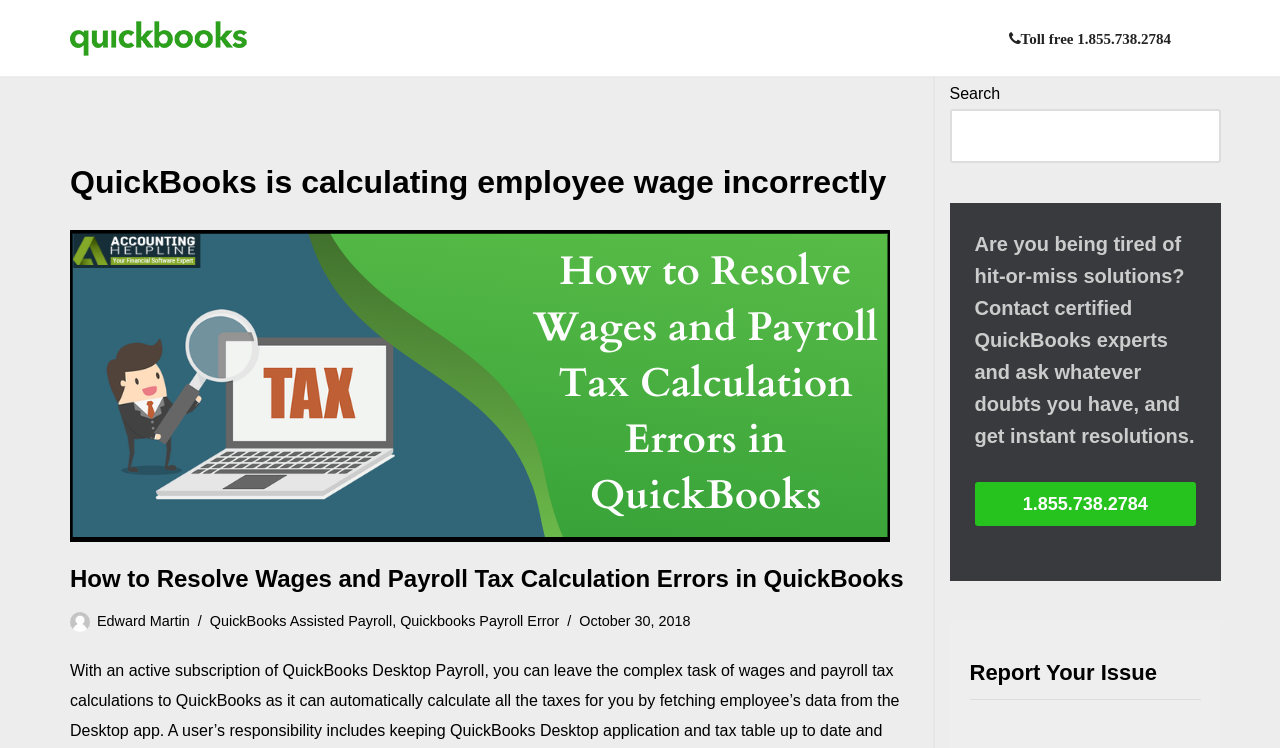Please determine the bounding box coordinates of the element's region to click in order to carry out the following instruction: "Contact certified QuickBooks experts". The coordinates should be four float numbers between 0 and 1, i.e., [left, top, right, bottom].

[0.761, 0.644, 0.934, 0.703]